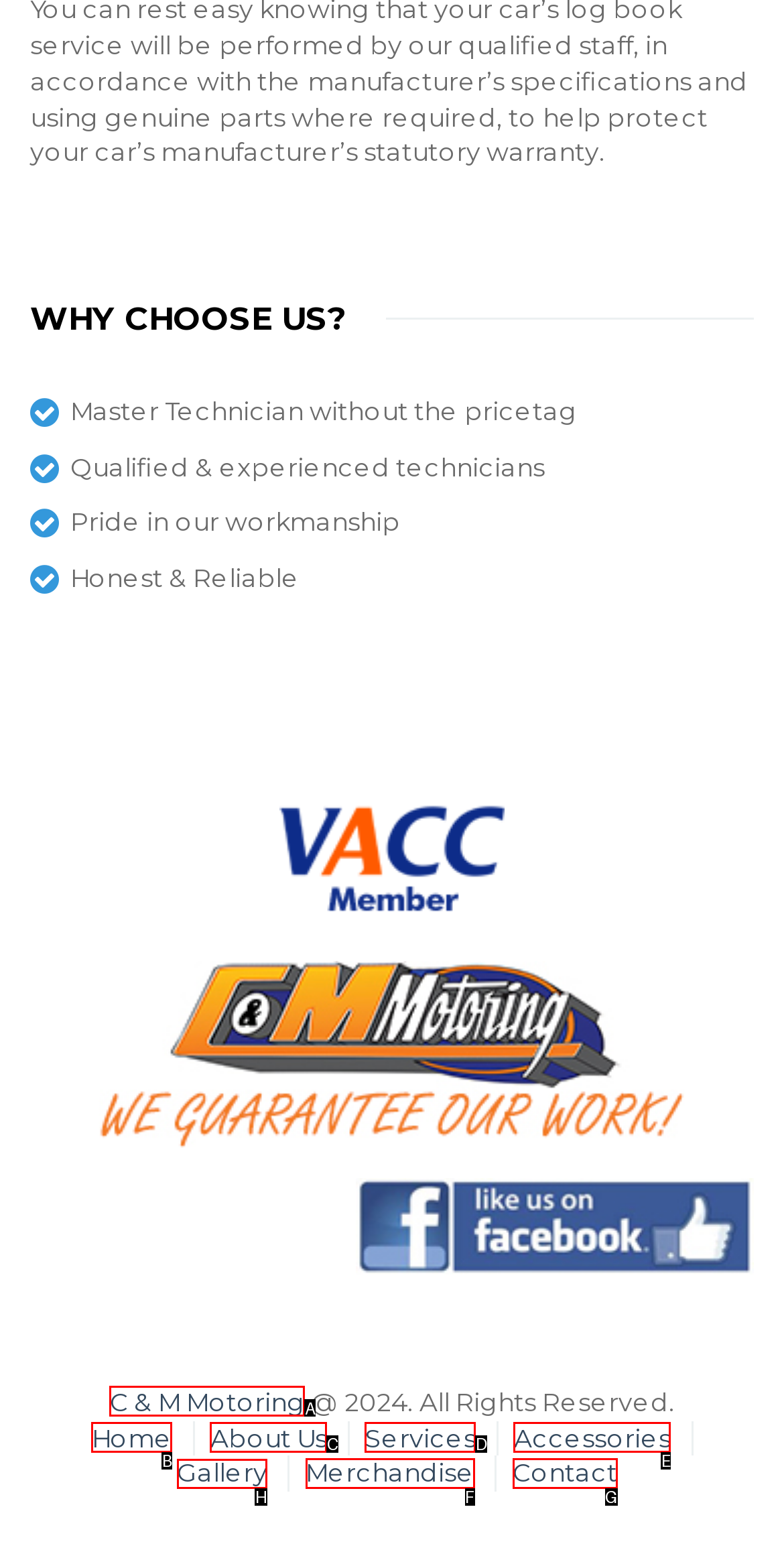Select the letter of the UI element that matches this task: Visit the 'Gallery' page
Provide the answer as the letter of the correct choice.

H